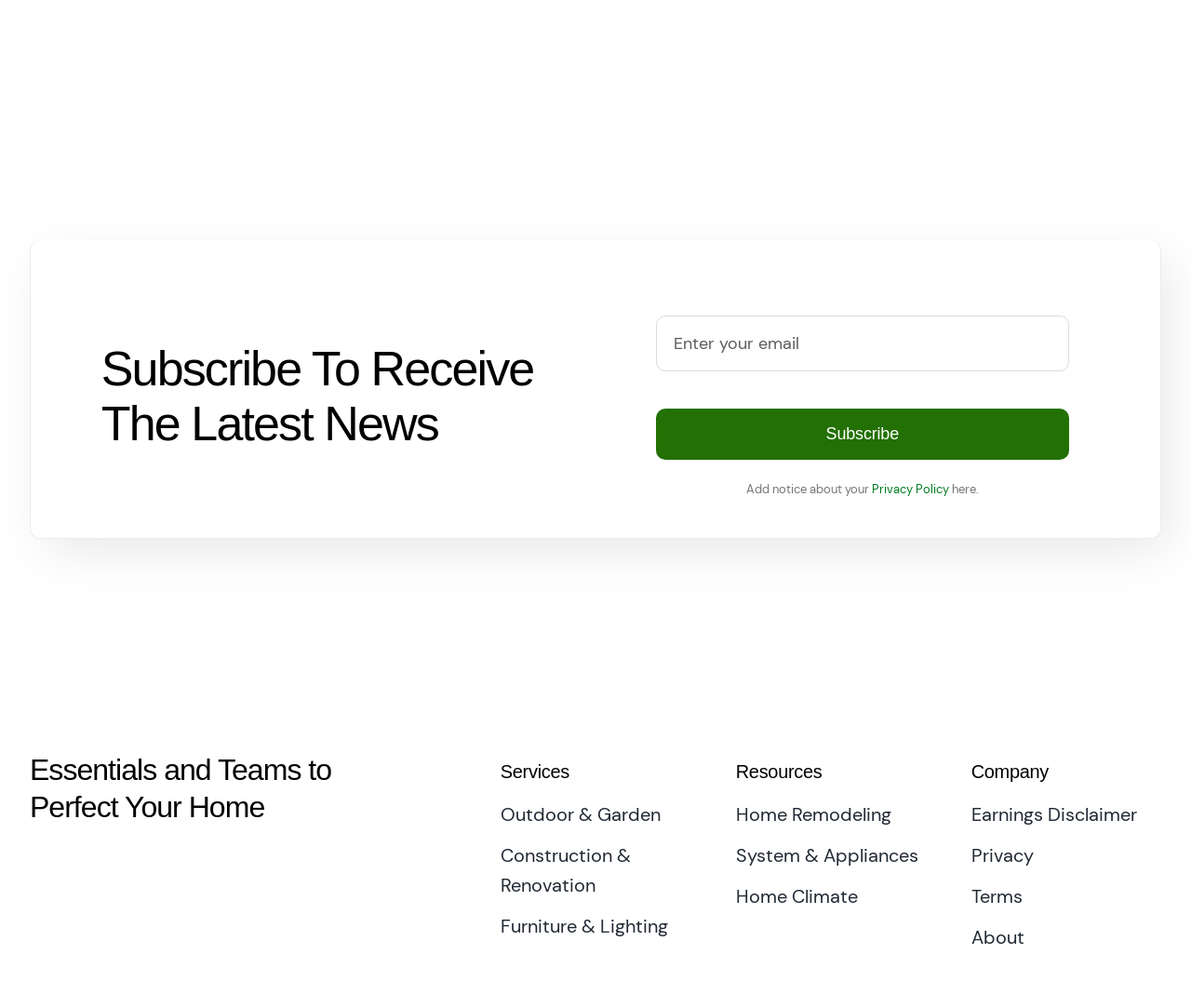Determine the bounding box coordinates for the element that should be clicked to follow this instruction: "Learn about Home Remodeling". The coordinates should be given as four float numbers between 0 and 1, in the format [left, top, right, bottom].

[0.618, 0.793, 0.777, 0.823]